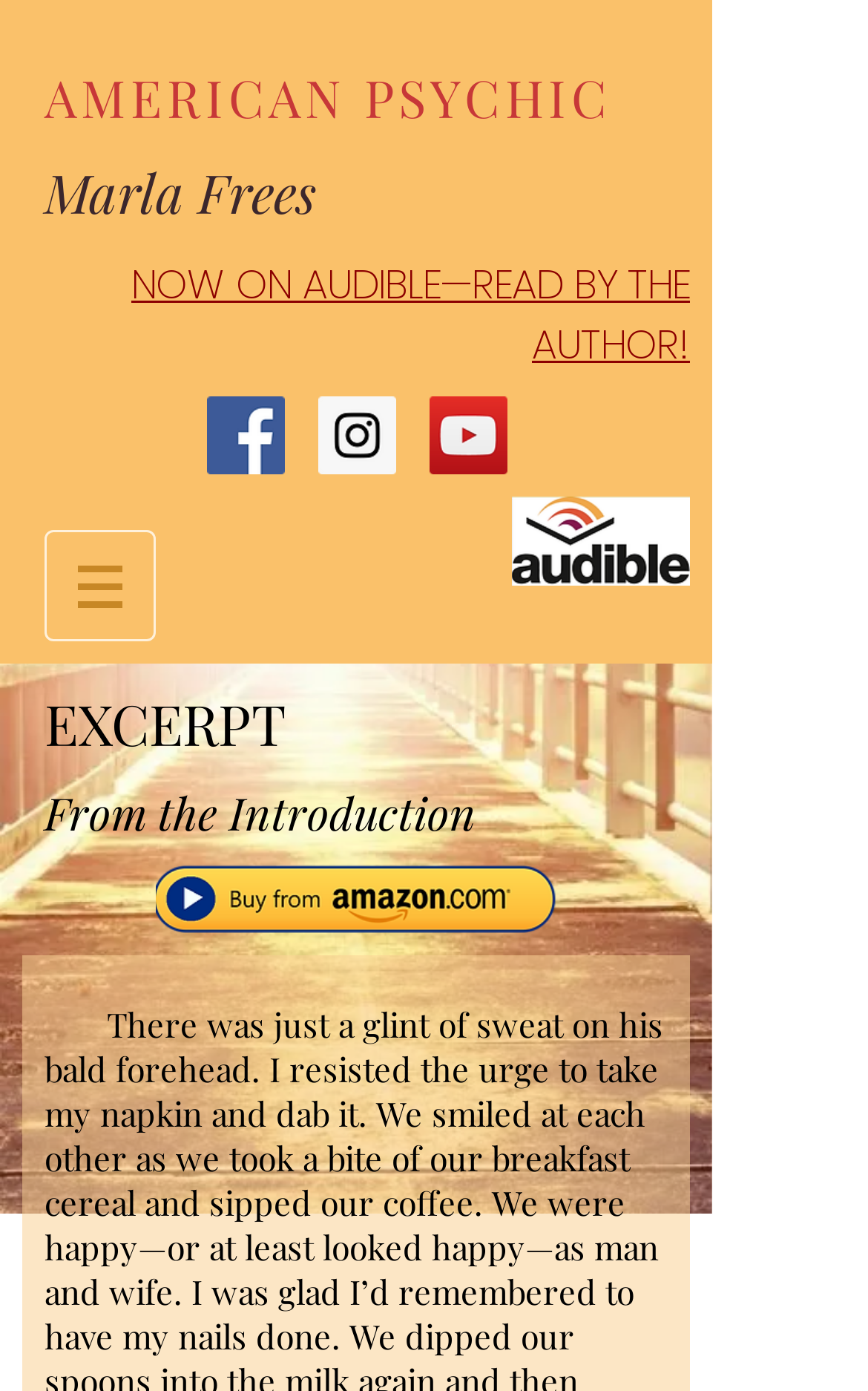Use a single word or phrase to answer the question:
What is the title of the excerpt?

From the Introduction